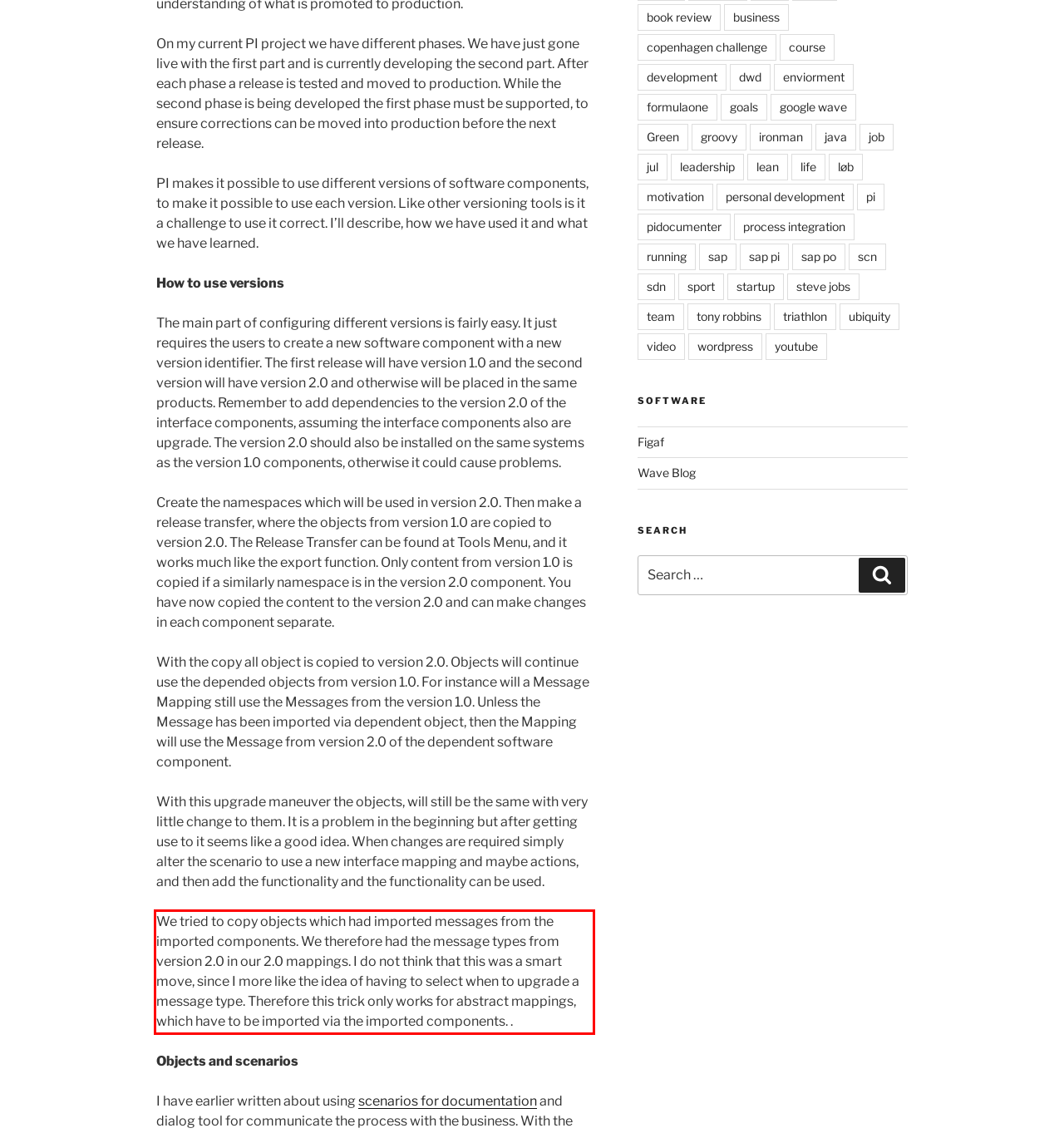Within the screenshot of the webpage, locate the red bounding box and use OCR to identify and provide the text content inside it.

We tried to copy objects which had imported messages from the imported components. We therefore had the message types from version 2.0 in our 2.0 mappings. I do not think that this was a smart move, since I more like the idea of having to select when to upgrade a message type. Therefore this trick only works for abstract mappings, which have to be imported via the imported components. .